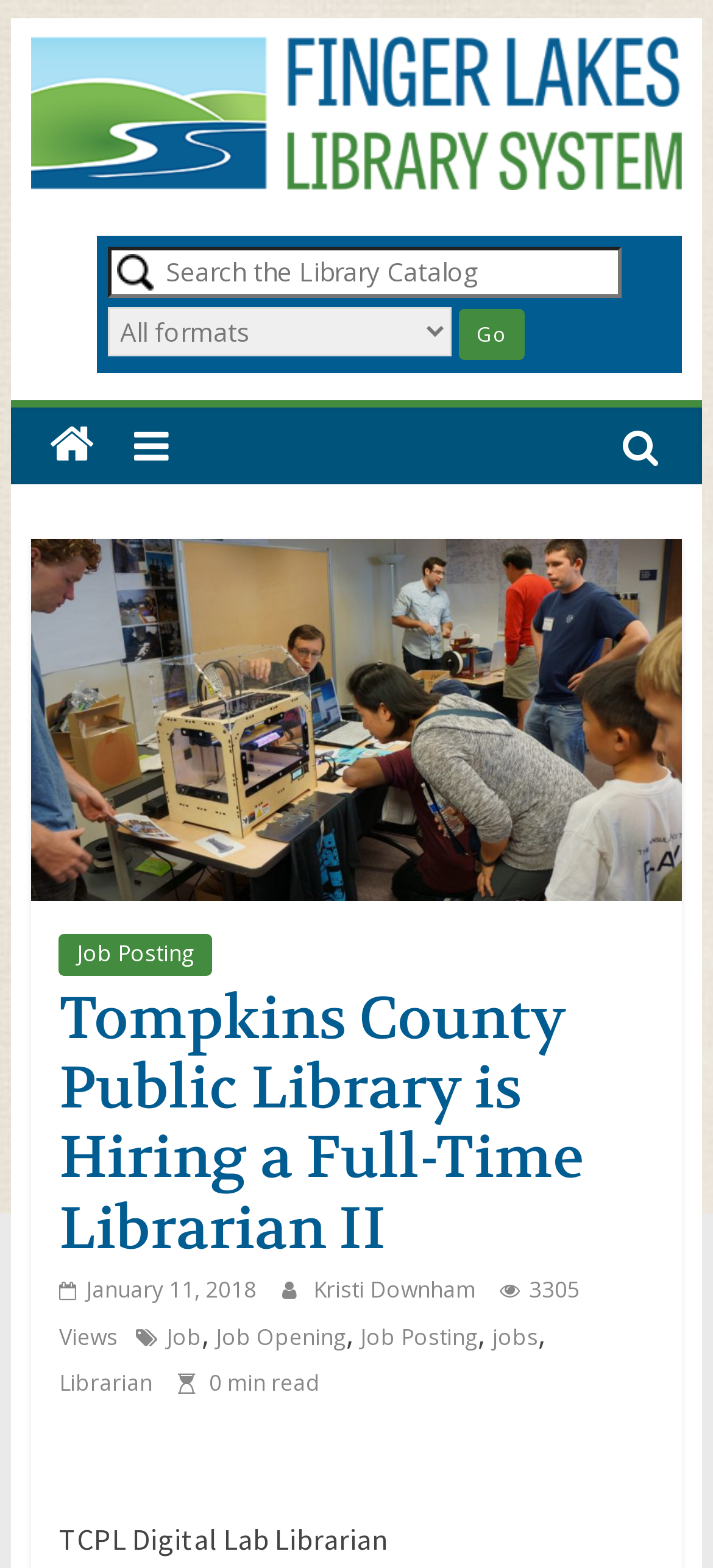Please identify the bounding box coordinates of the clickable element to fulfill the following instruction: "View Job Opening". The coordinates should be four float numbers between 0 and 1, i.e., [left, top, right, bottom].

[0.303, 0.842, 0.485, 0.862]